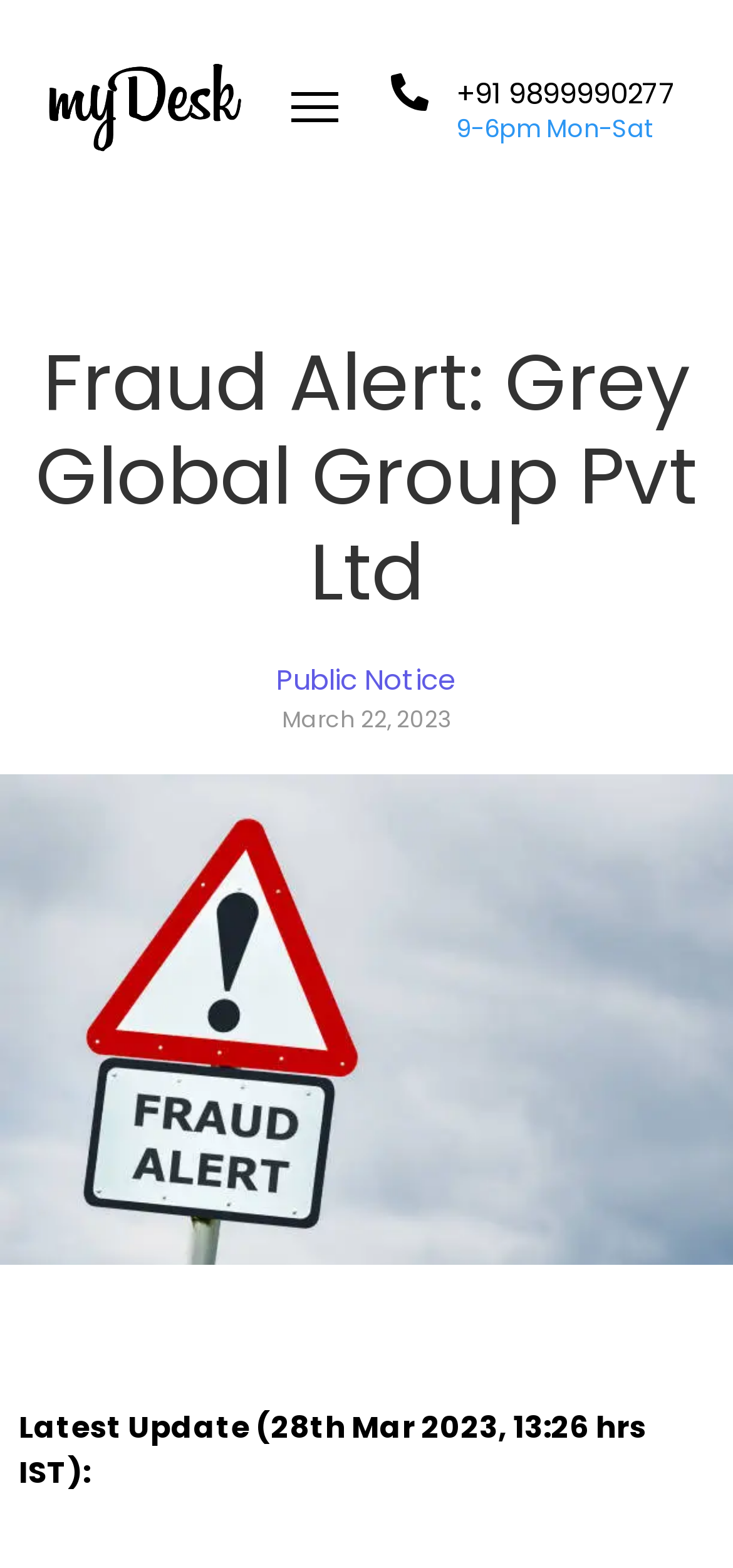Locate the bounding box coordinates of the UI element described by: "+91 9899990277". Provide the coordinates as four float numbers between 0 and 1, formatted as [left, top, right, bottom].

[0.622, 0.047, 0.922, 0.072]